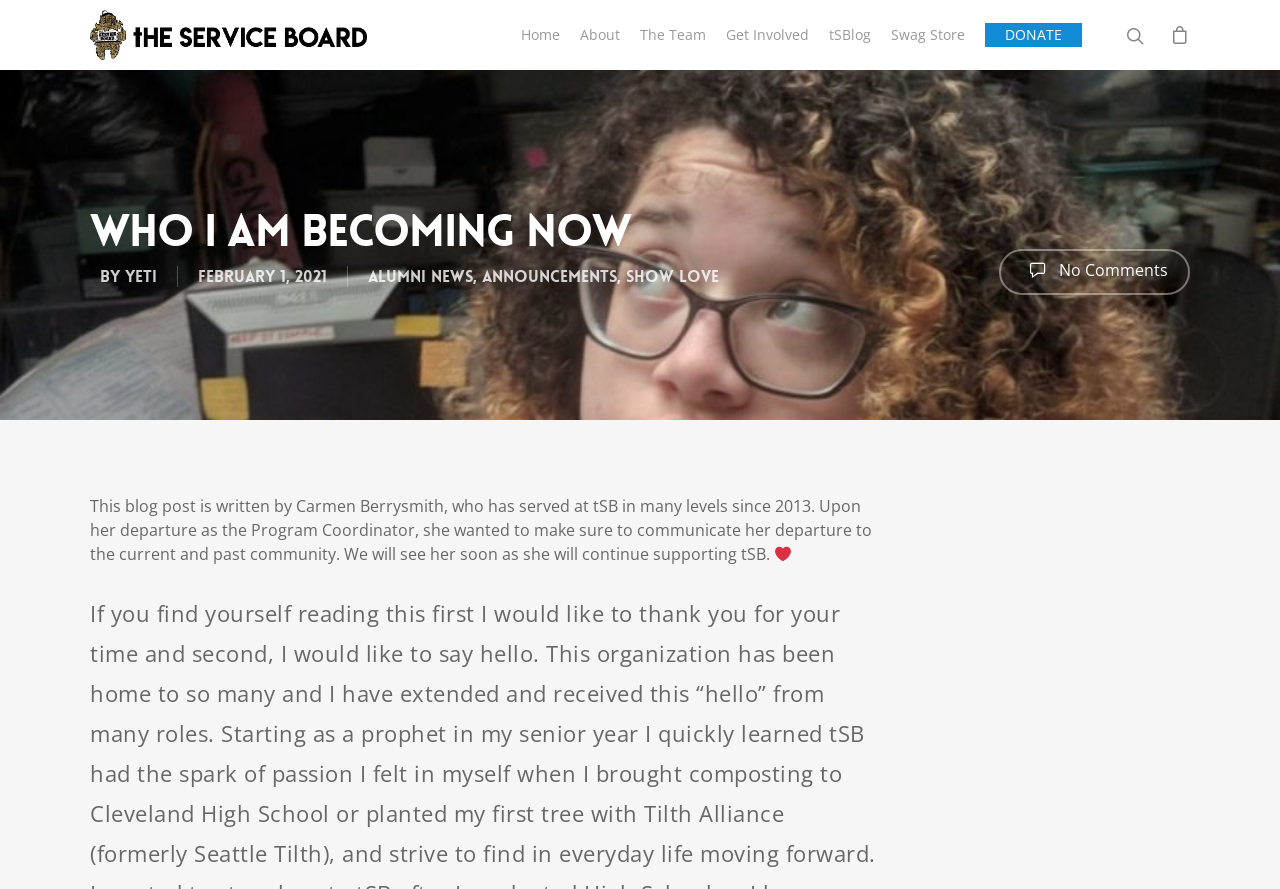What is the organization that the author has served since 2013?
Refer to the image and respond with a one-word or short-phrase answer.

tSB